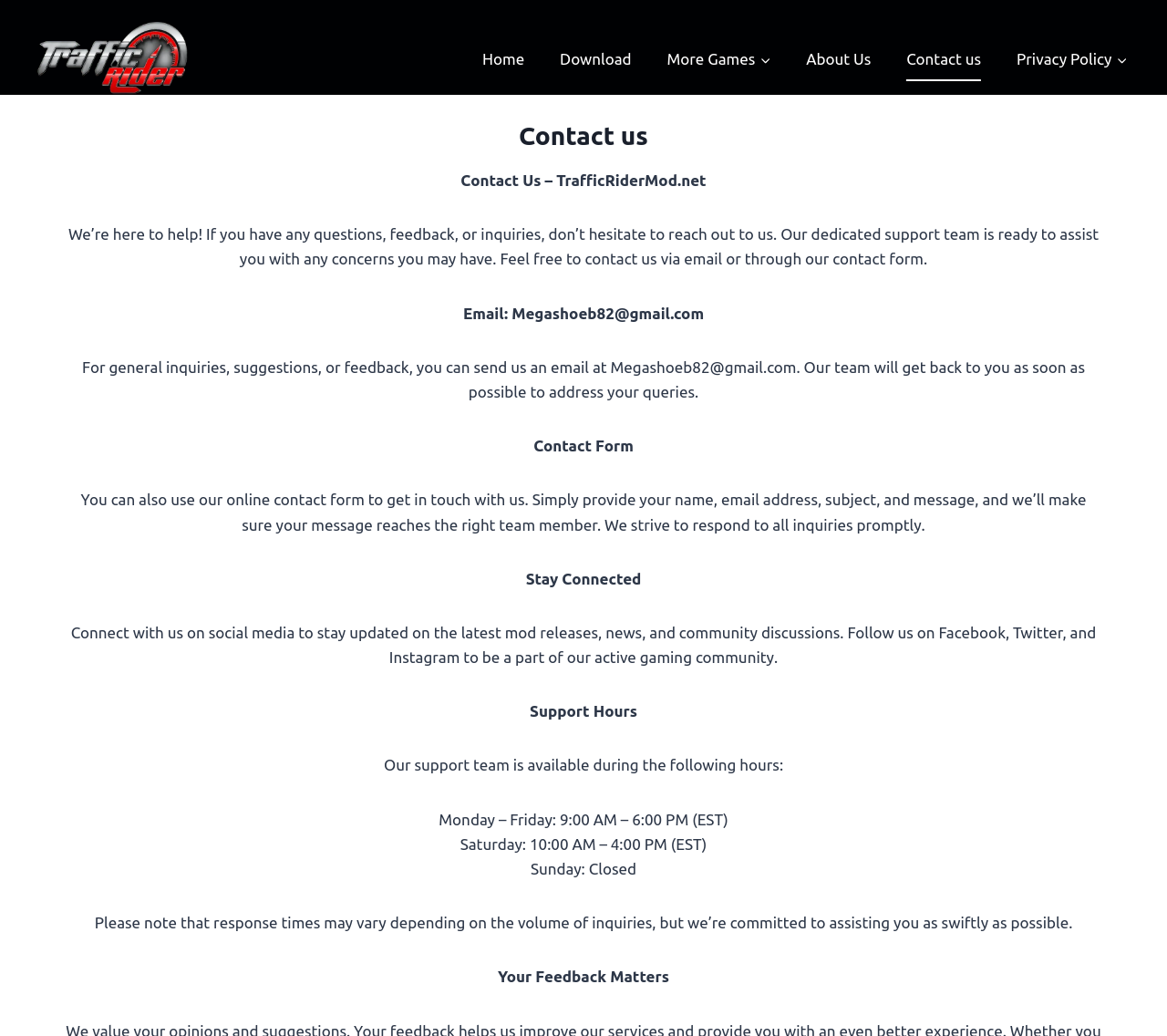Locate the bounding box coordinates of the clickable element to fulfill the following instruction: "Click on Contact us". Provide the coordinates as four float numbers between 0 and 1 in the format [left, top, right, bottom].

[0.762, 0.036, 0.856, 0.078]